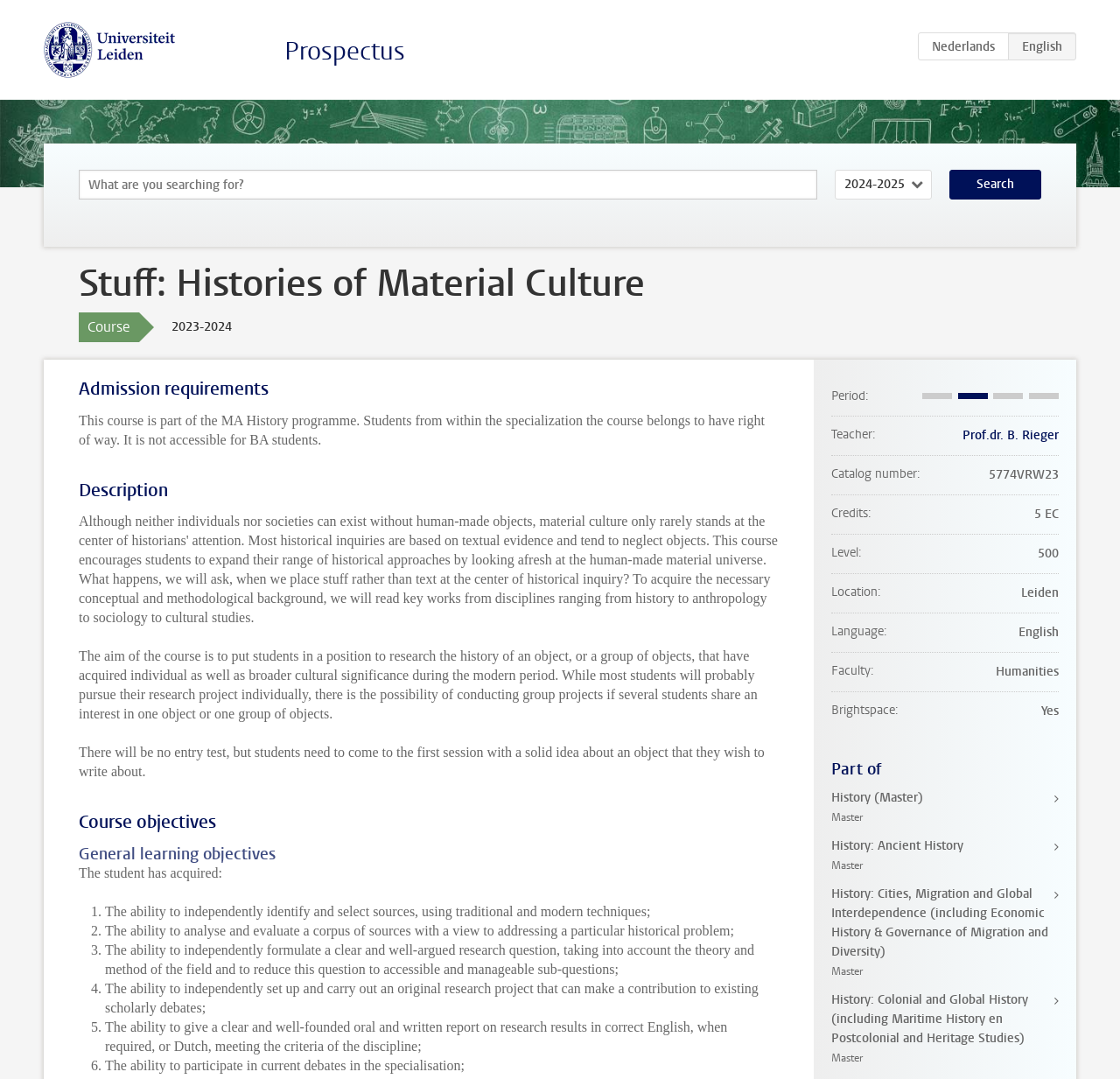Find the bounding box coordinates of the element to click in order to complete the given instruction: "Search for courses."

[0.07, 0.157, 0.73, 0.185]